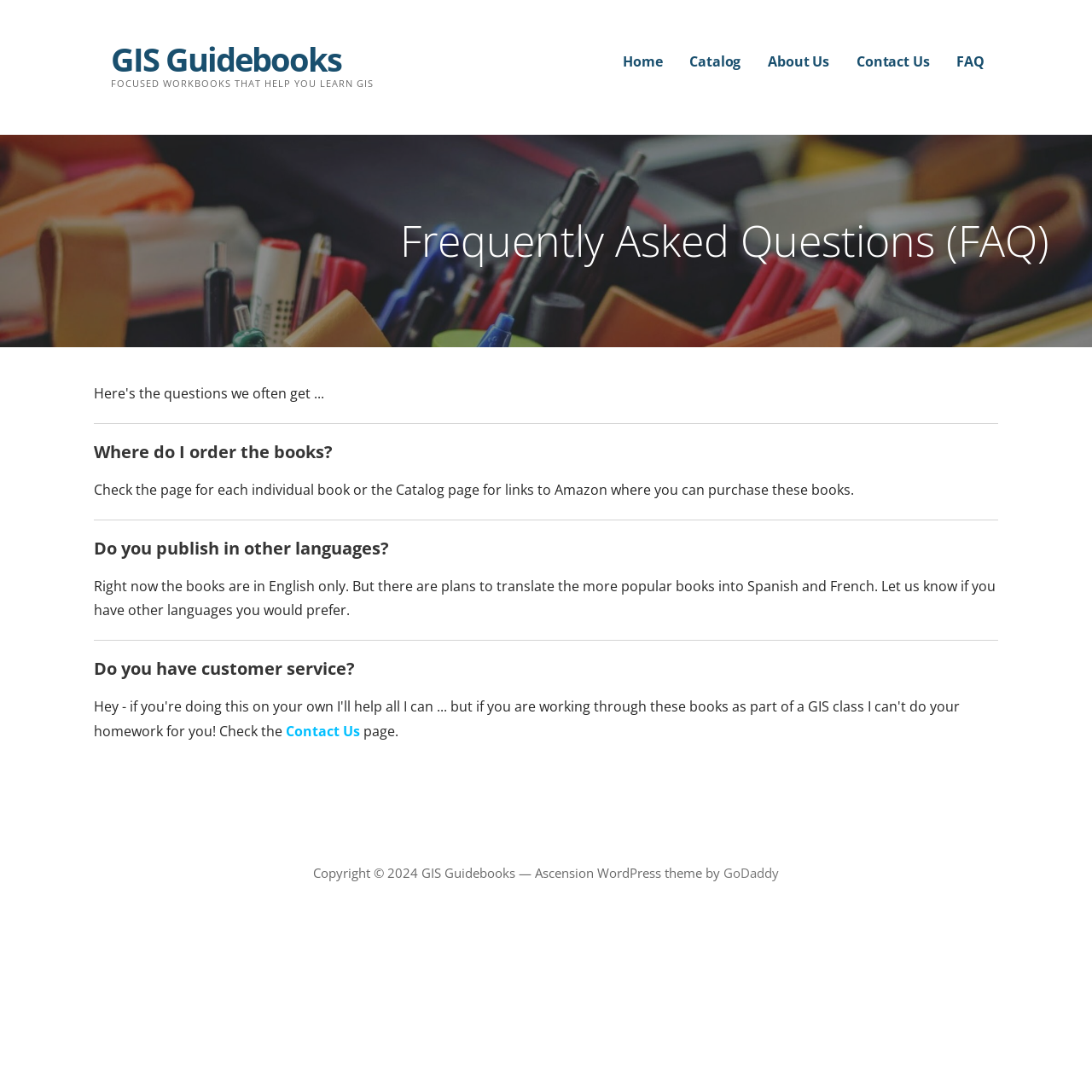Using the provided element description "Catalog", determine the bounding box coordinates of the UI element.

[0.632, 0.041, 0.678, 0.073]